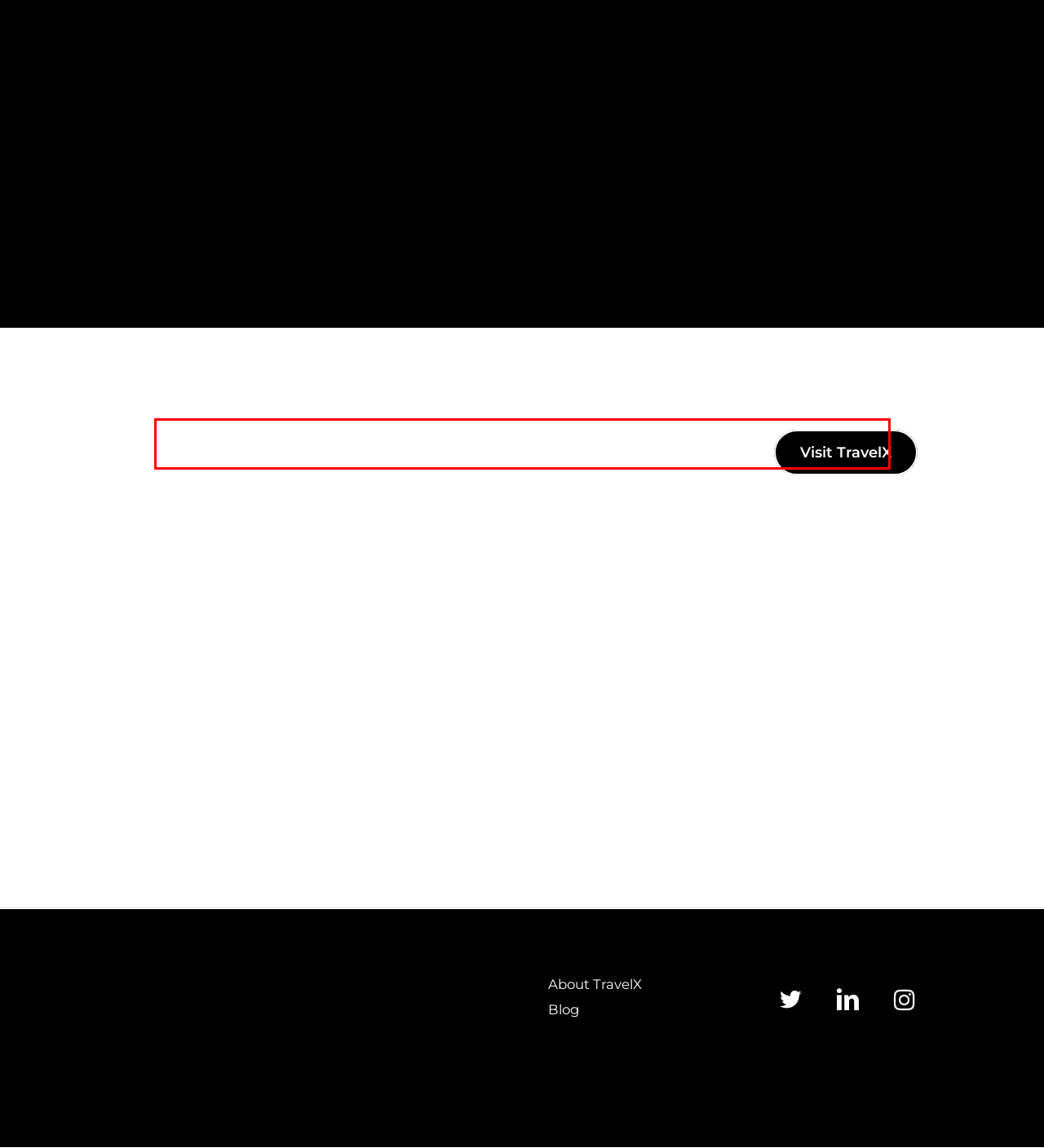Please analyze the screenshot of a webpage and extract the text content within the red bounding box using OCR.

RSVP today to secure your spot and look out for updates next week. In the meantime, stick around our website to learn about the sale of the first NFTicket, ever.